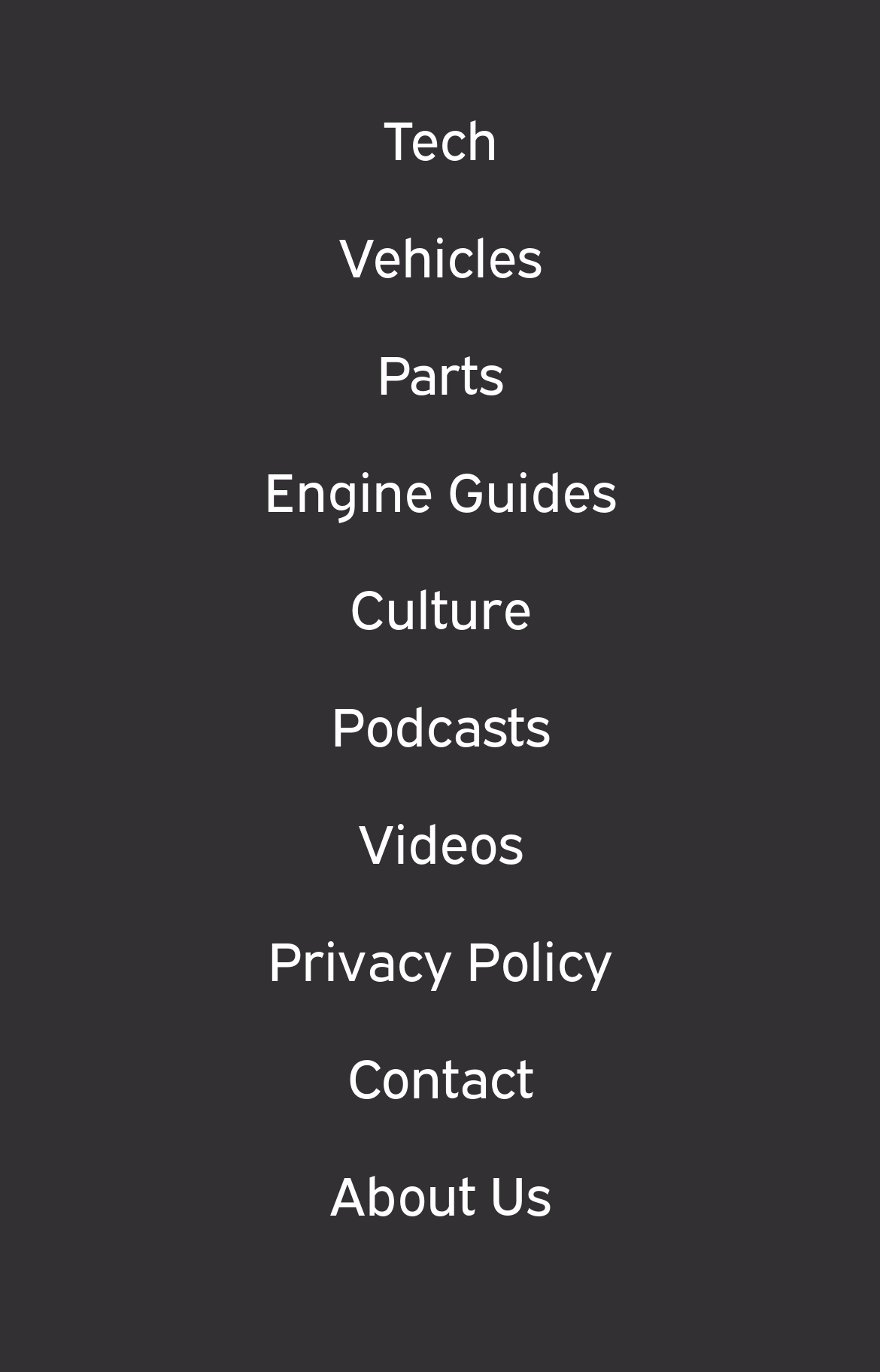What categories are available in the footer navigation?
Look at the image and respond with a one-word or short phrase answer.

Tech, Vehicles, etc.